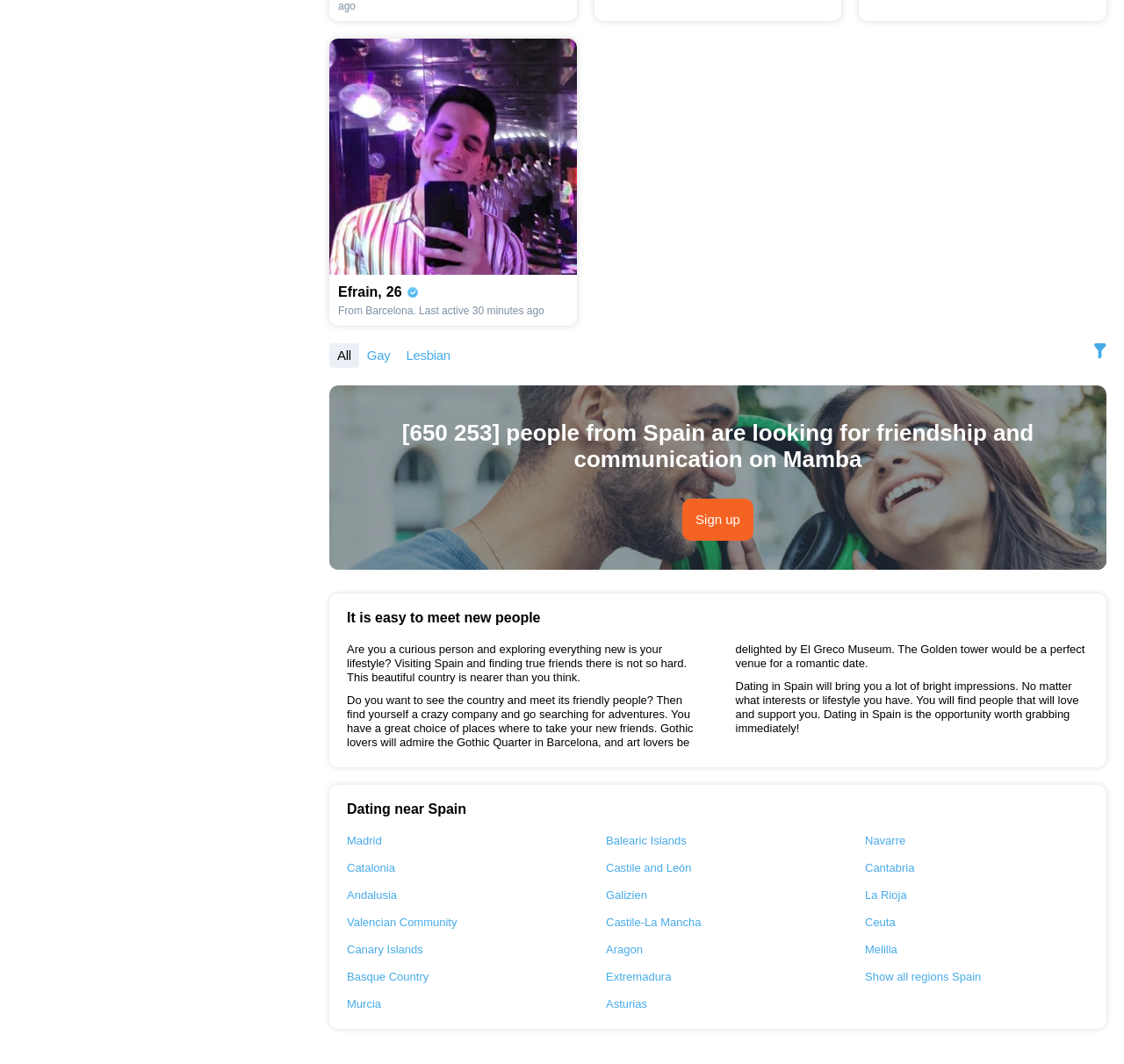Identify the bounding box coordinates of the clickable section necessary to follow the following instruction: "Search for people with specific settings". The coordinates should be presented as four float numbers from 0 to 1, i.e., [left, top, right, bottom].

[0.973, 0.322, 0.984, 0.345]